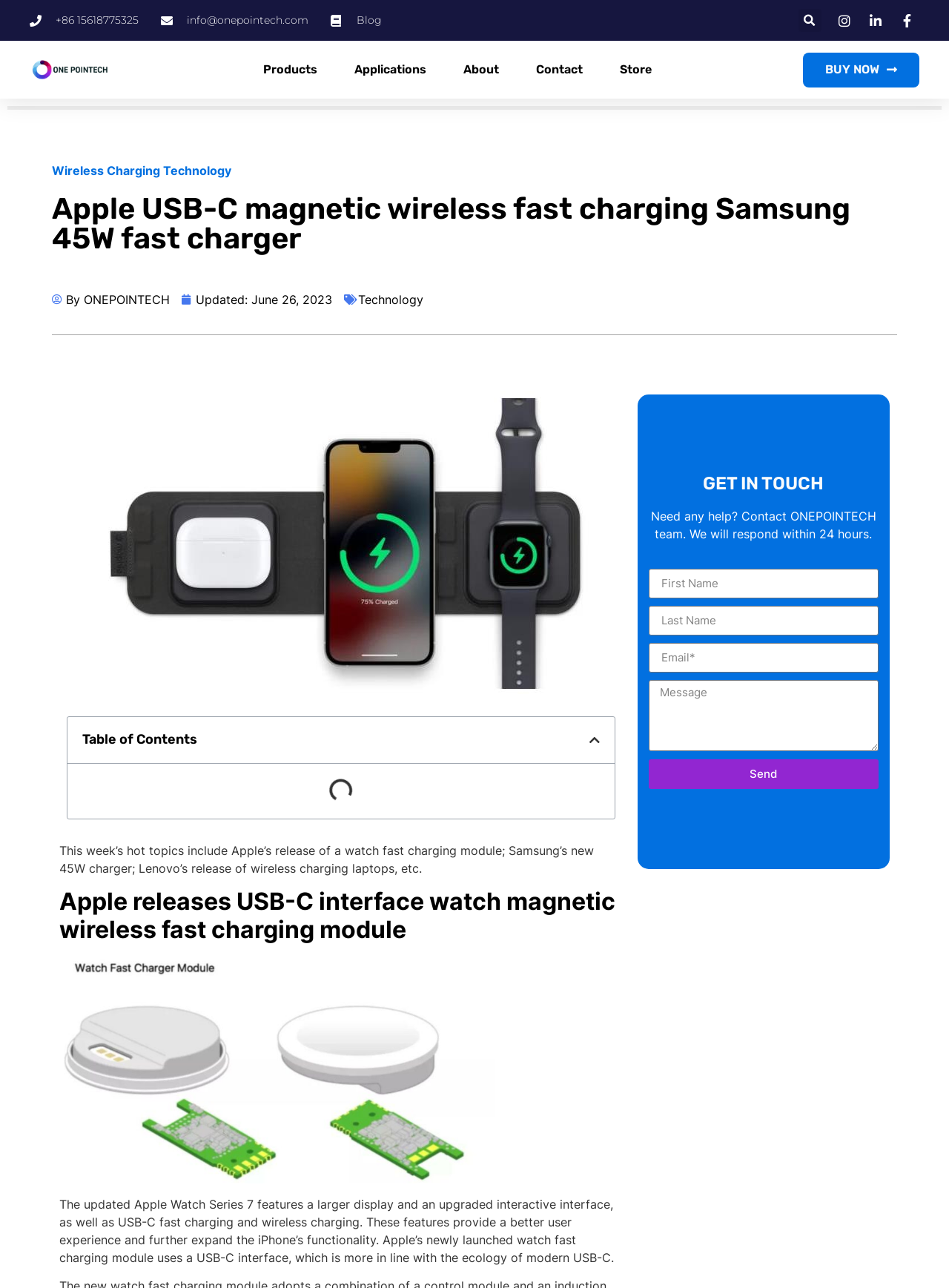Use a single word or phrase to answer the following:
What is the company's logo?

onepointech logo